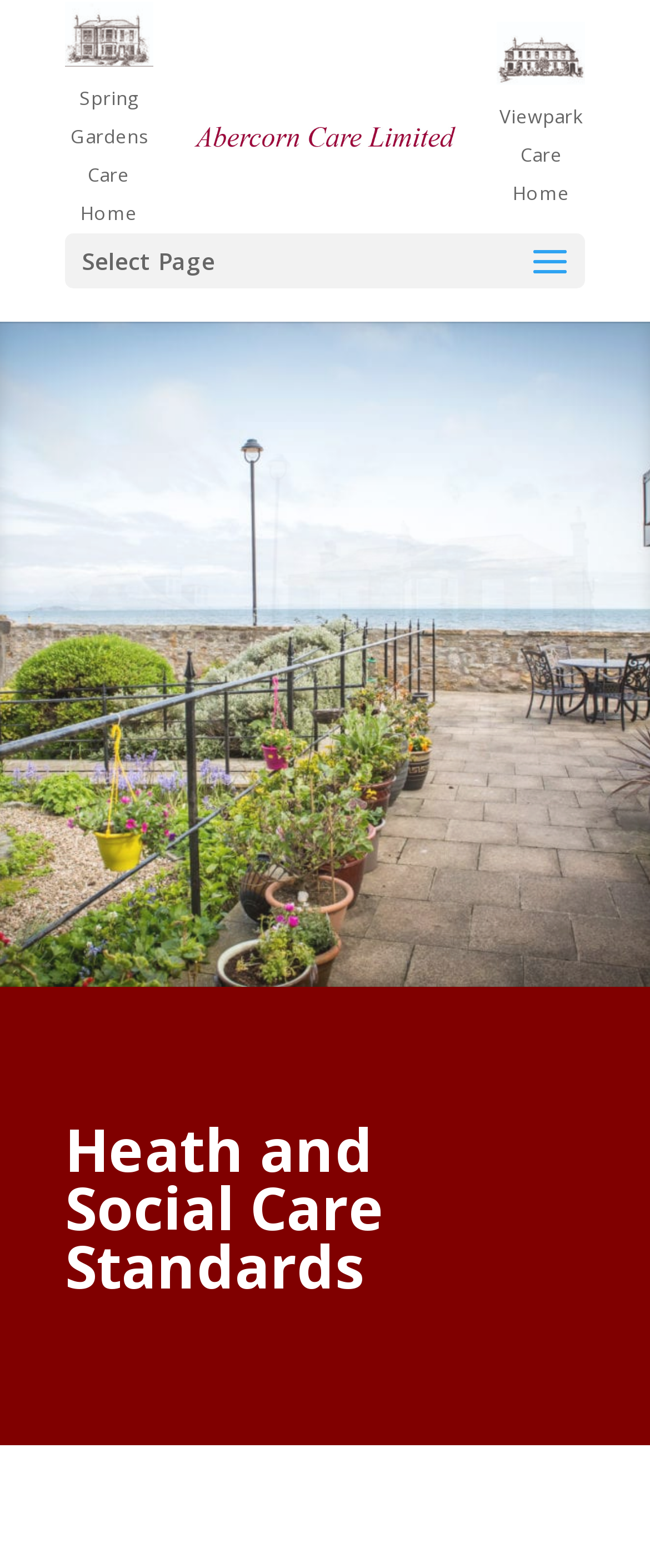Using the details in the image, give a detailed response to the question below:
What is the topic of the webpage?

I looked at the heading elements and found that the main heading is 'Heath and Social Care Standards', which suggests that the topic of the webpage is related to health and social care standards.